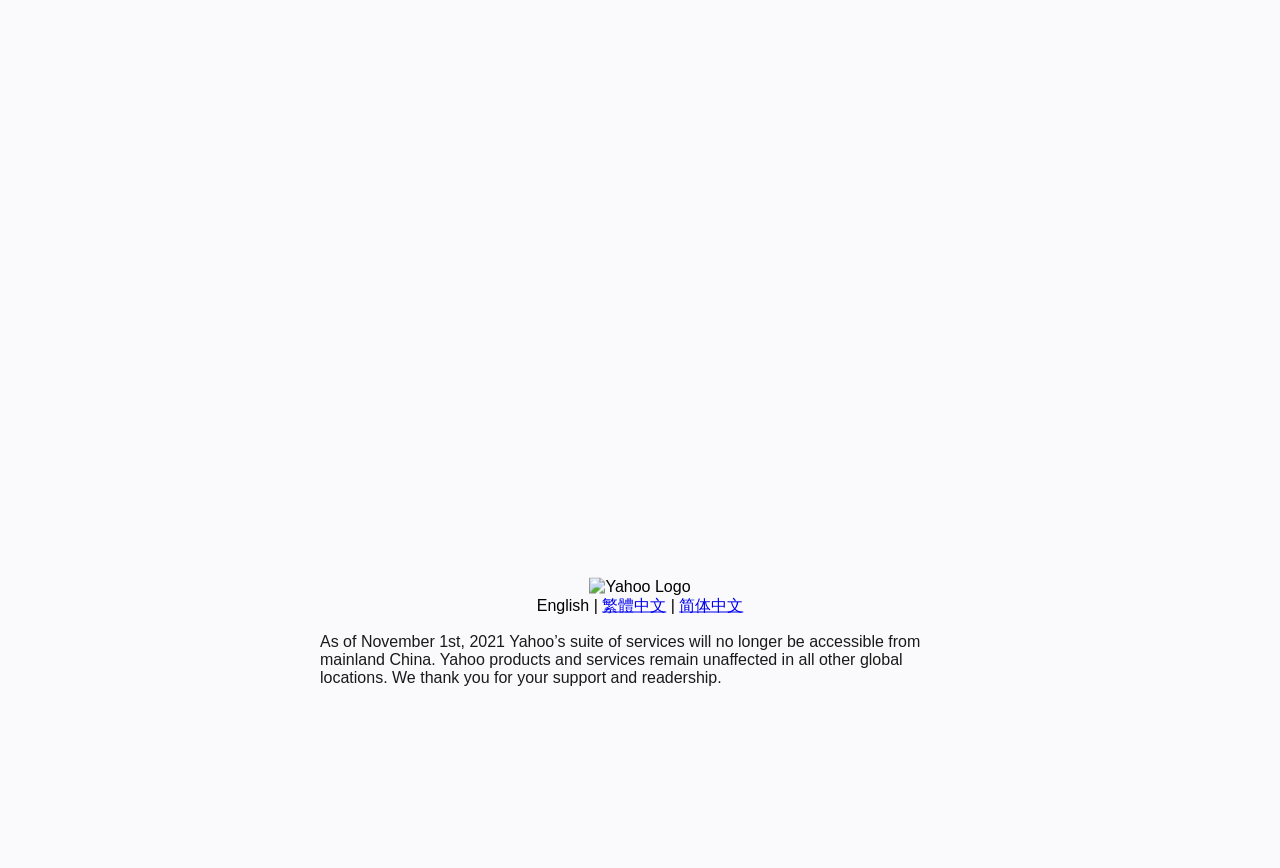Locate the bounding box of the user interface element based on this description: "English".

[0.419, 0.687, 0.46, 0.707]